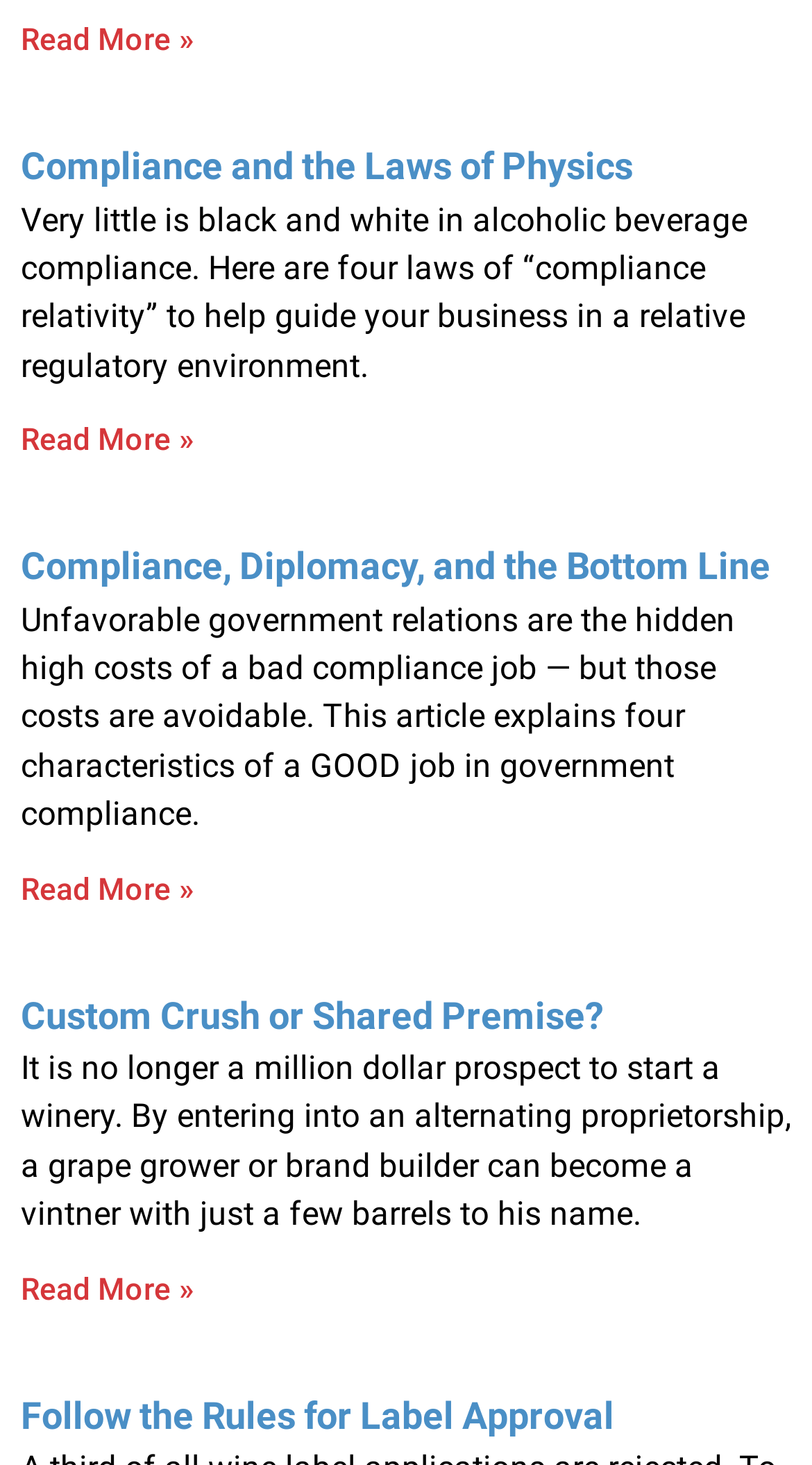Identify the bounding box coordinates of the clickable region to carry out the given instruction: "Read more about Compliance, Diplomacy, and the Bottom Line".

[0.026, 0.594, 0.238, 0.619]